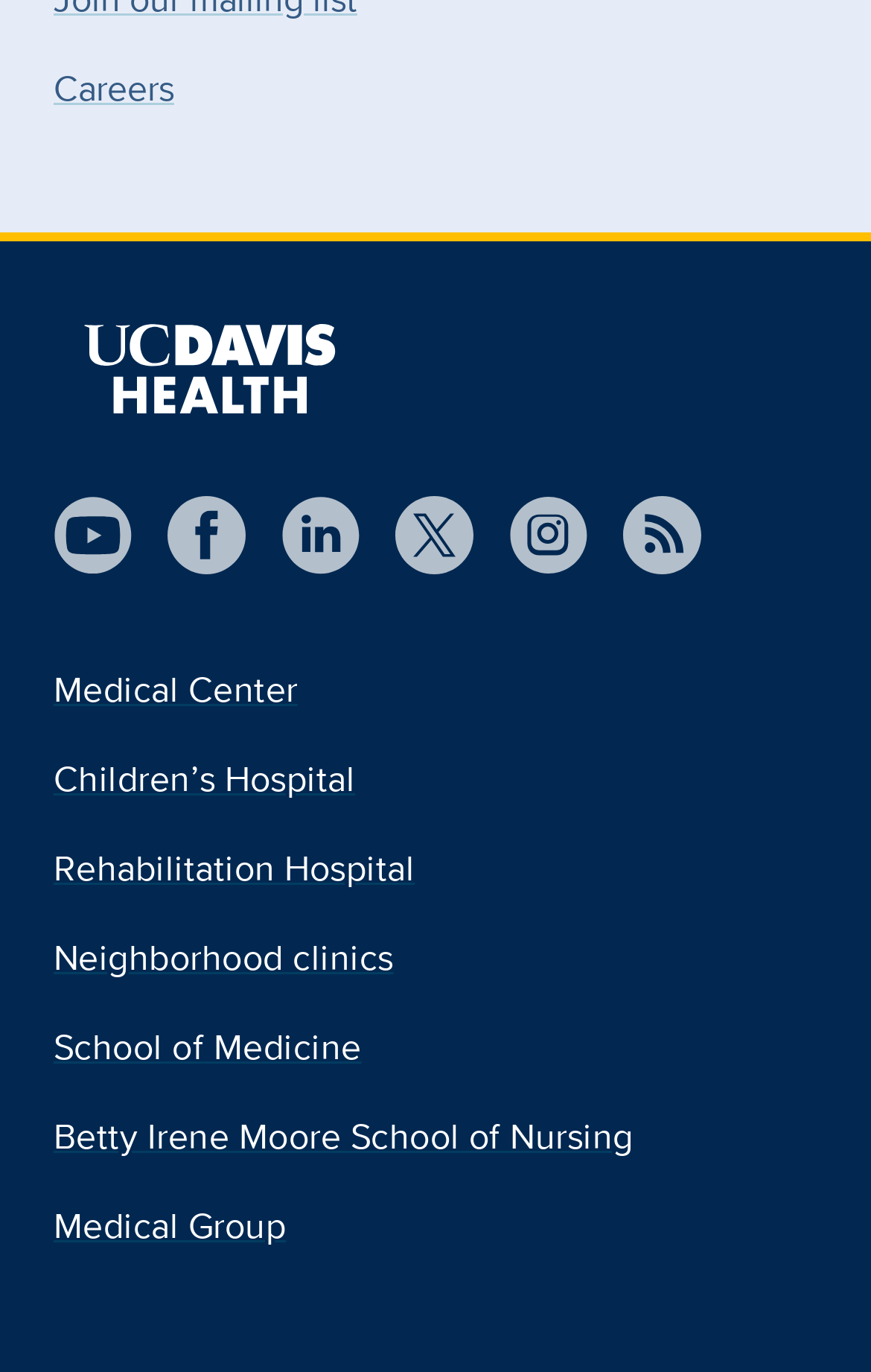Bounding box coordinates are given in the format (top-left x, top-left y, bottom-right x, bottom-right y). All values should be floating point numbers between 0 and 1. Provide the bounding box coordinate for the UI element described as: Rehabilitation Hospital

[0.062, 0.614, 0.476, 0.652]